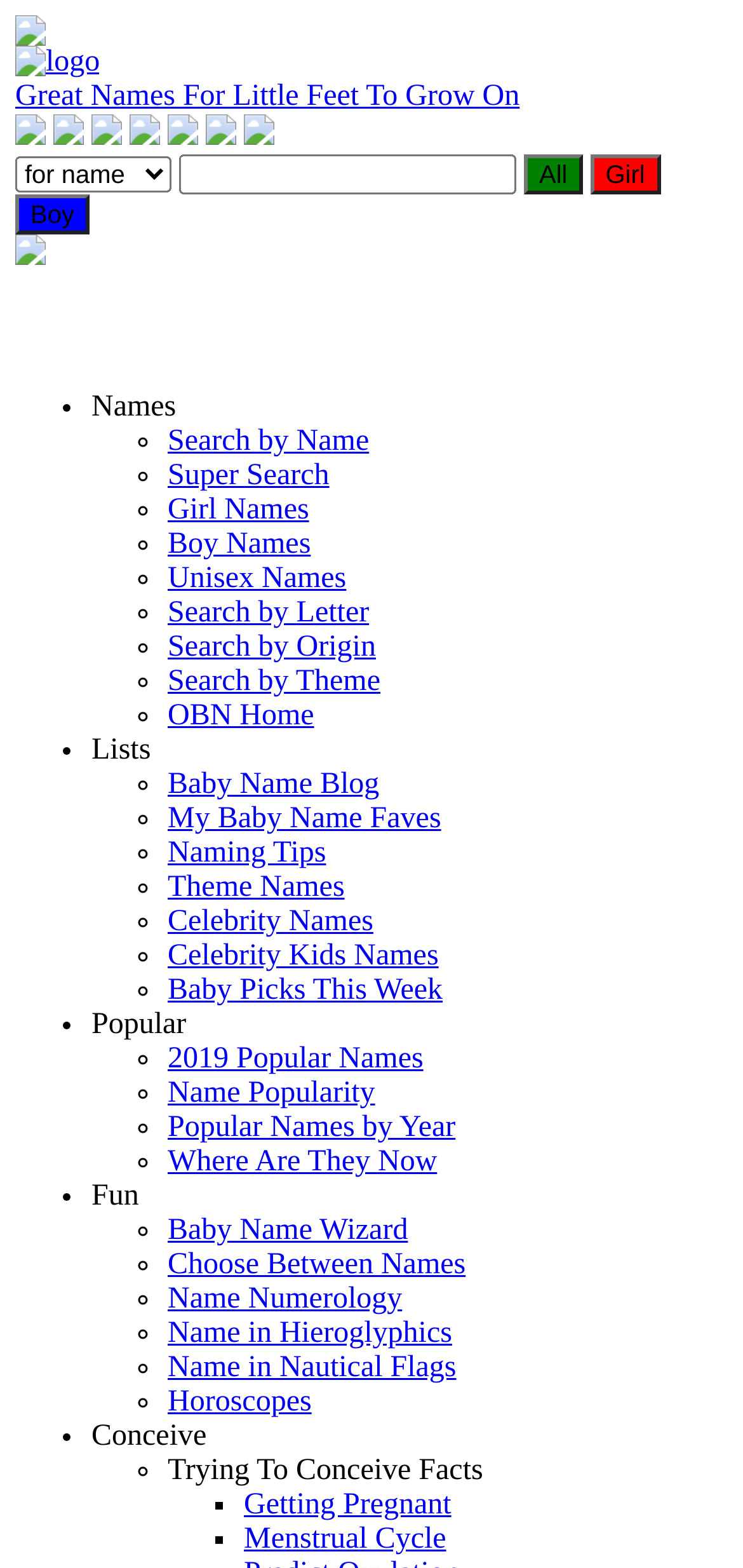Determine the bounding box coordinates of the section to be clicked to follow the instruction: "Go to Baby Name Blog". The coordinates should be given as four float numbers between 0 and 1, formatted as [left, top, right, bottom].

[0.226, 0.49, 0.51, 0.511]